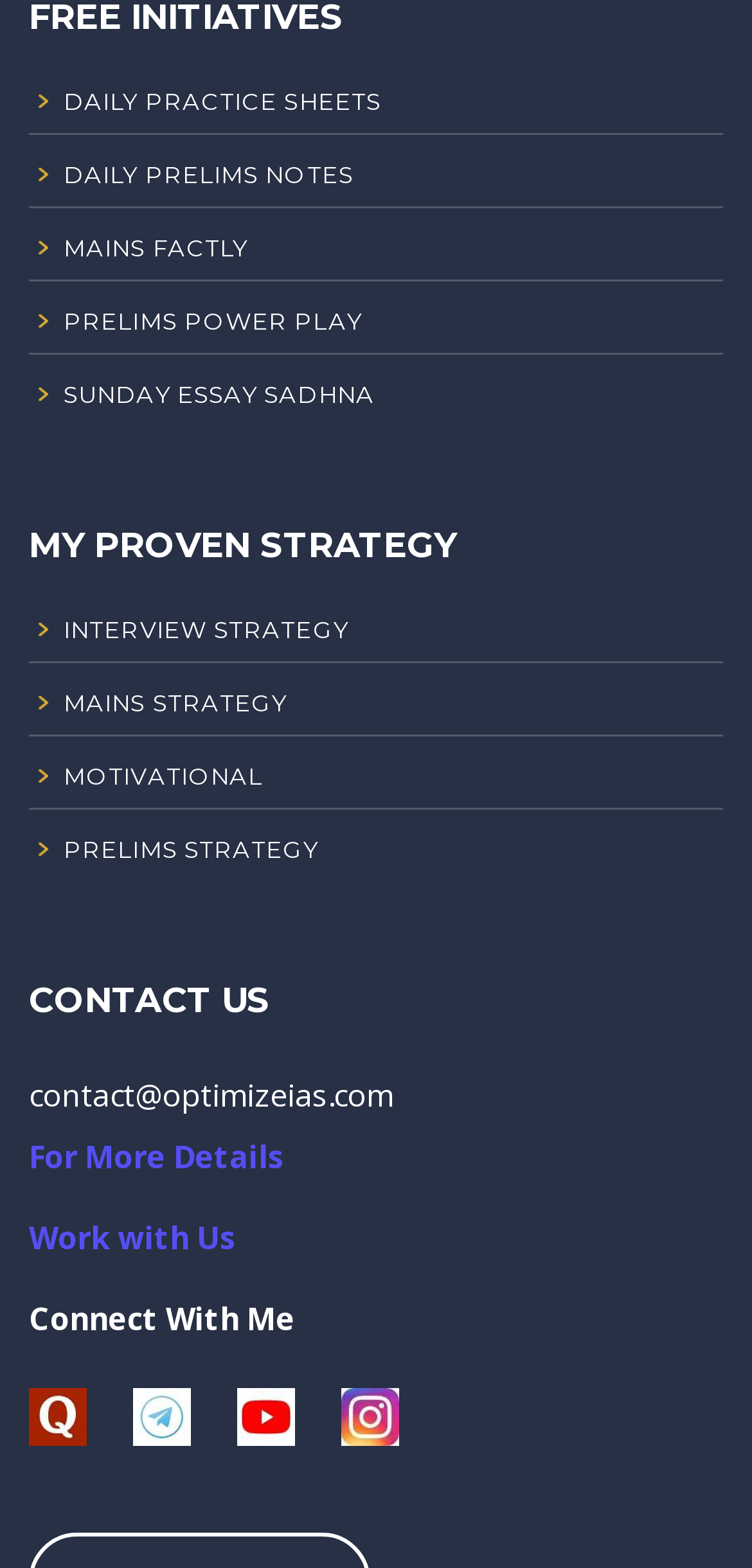Identify the bounding box coordinates for the UI element described by the following text: "Motivational". Provide the coordinates as four float numbers between 0 and 1, in the format [left, top, right, bottom].

[0.038, 0.482, 0.962, 0.516]